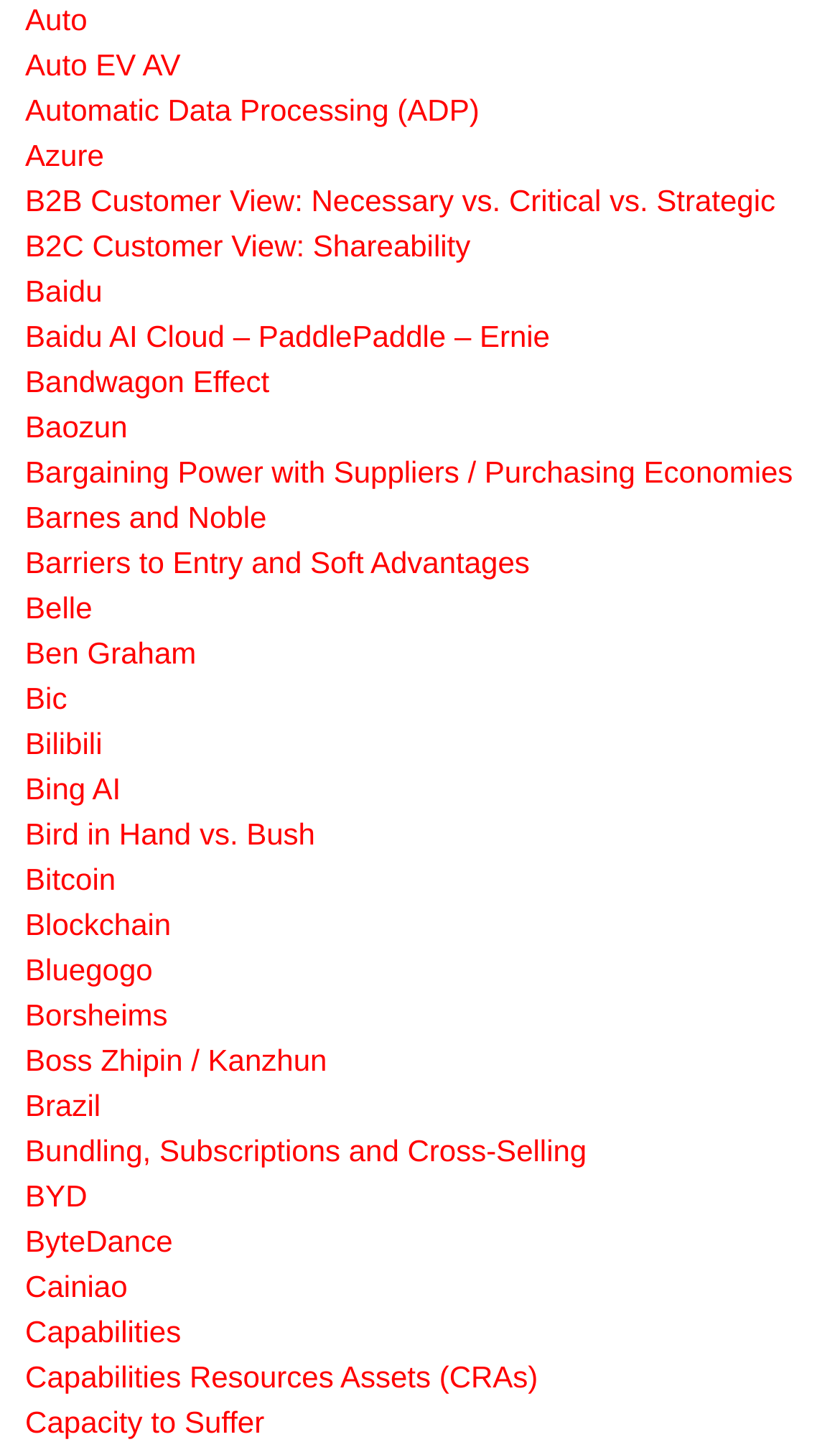Determine the bounding box coordinates of the clickable element necessary to fulfill the instruction: "Explore 'Bundling, Subscriptions and Cross-Selling'". Provide the coordinates as four float numbers within the 0 to 1 range, i.e., [left, top, right, bottom].

[0.03, 0.786, 0.698, 0.809]